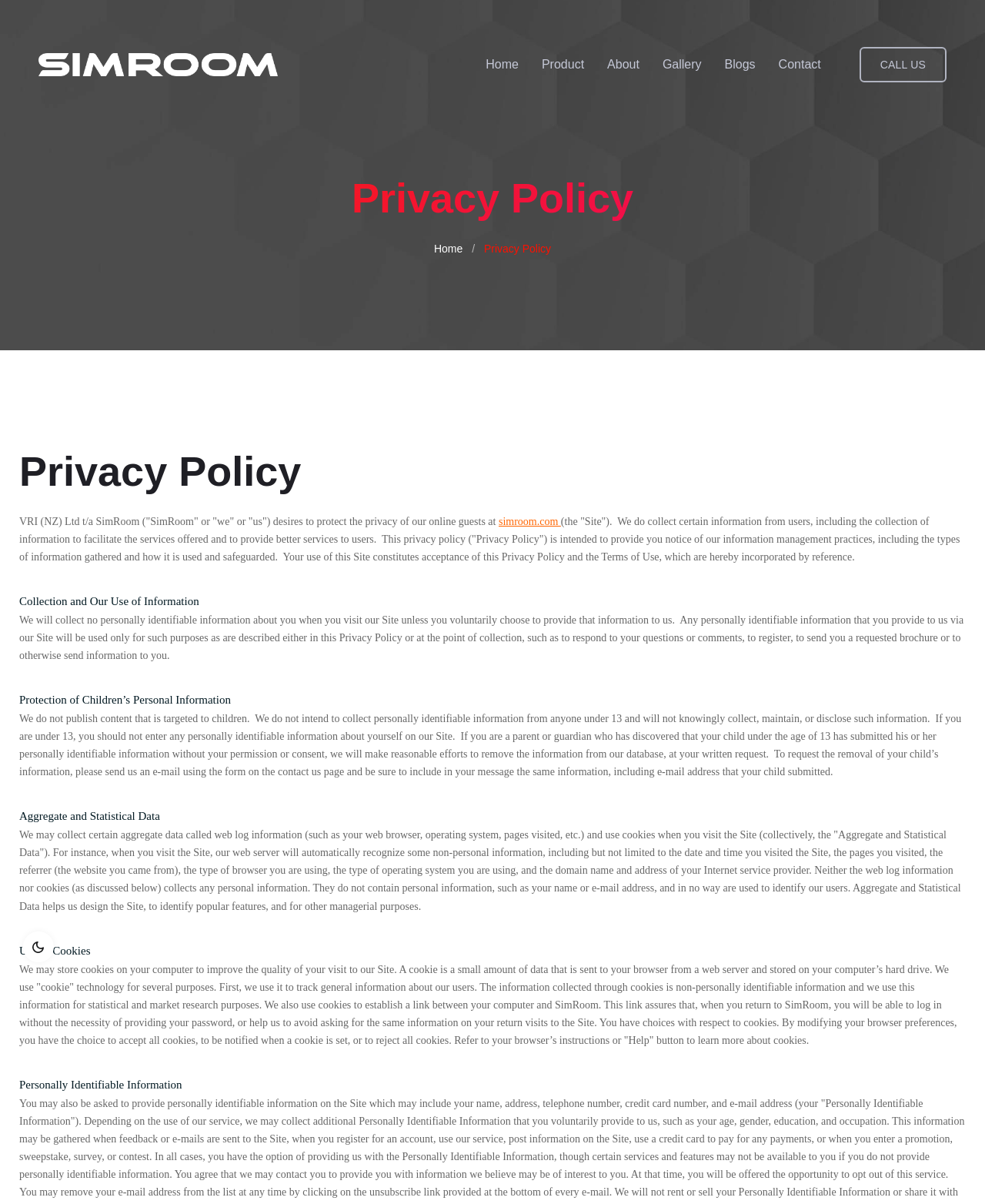Bounding box coordinates should be in the format (top-left x, top-left y, bottom-right x, bottom-right y) and all values should be floating point numbers between 0 and 1. Determine the bounding box coordinate for the UI element described as: Call US

[0.872, 0.039, 0.961, 0.068]